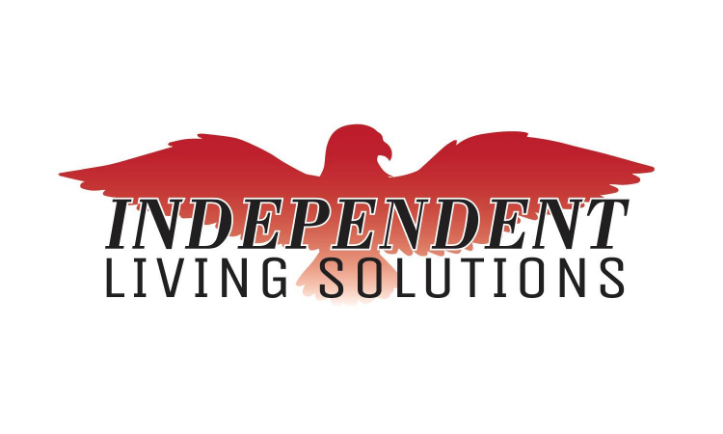Based on what you see in the screenshot, provide a thorough answer to this question: What does the eagle symbolize?

The caption explains that the eagle symbolizes freedom and independence, aligning with the mission of providing accessible solutions for individuals with mobility challenges.